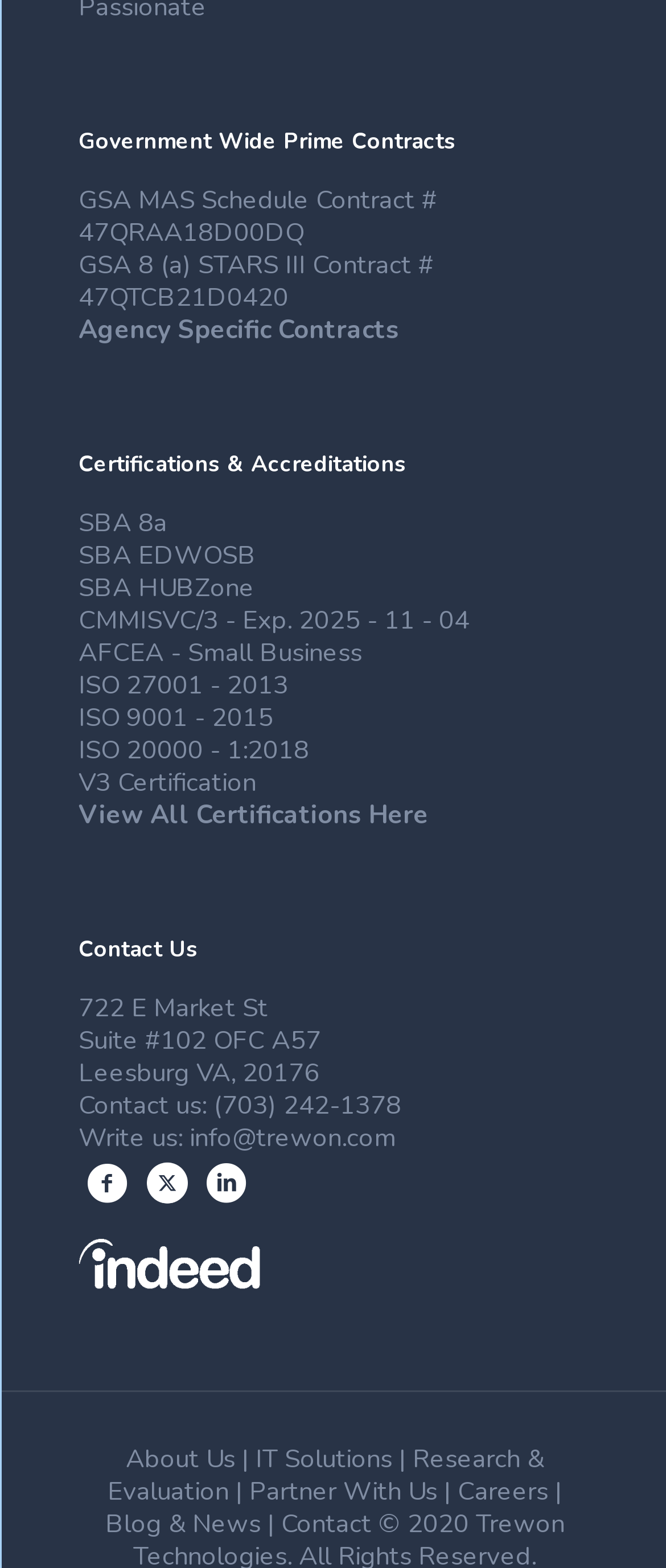What is the GSA MAS Schedule Contract number?
Refer to the image and give a detailed answer to the query.

The answer can be found in the first section of the webpage, under the heading 'Government Wide Prime Contracts', where it is listed as 'GSA MAS Schedule Contract #47QRAA18D00DQ'.